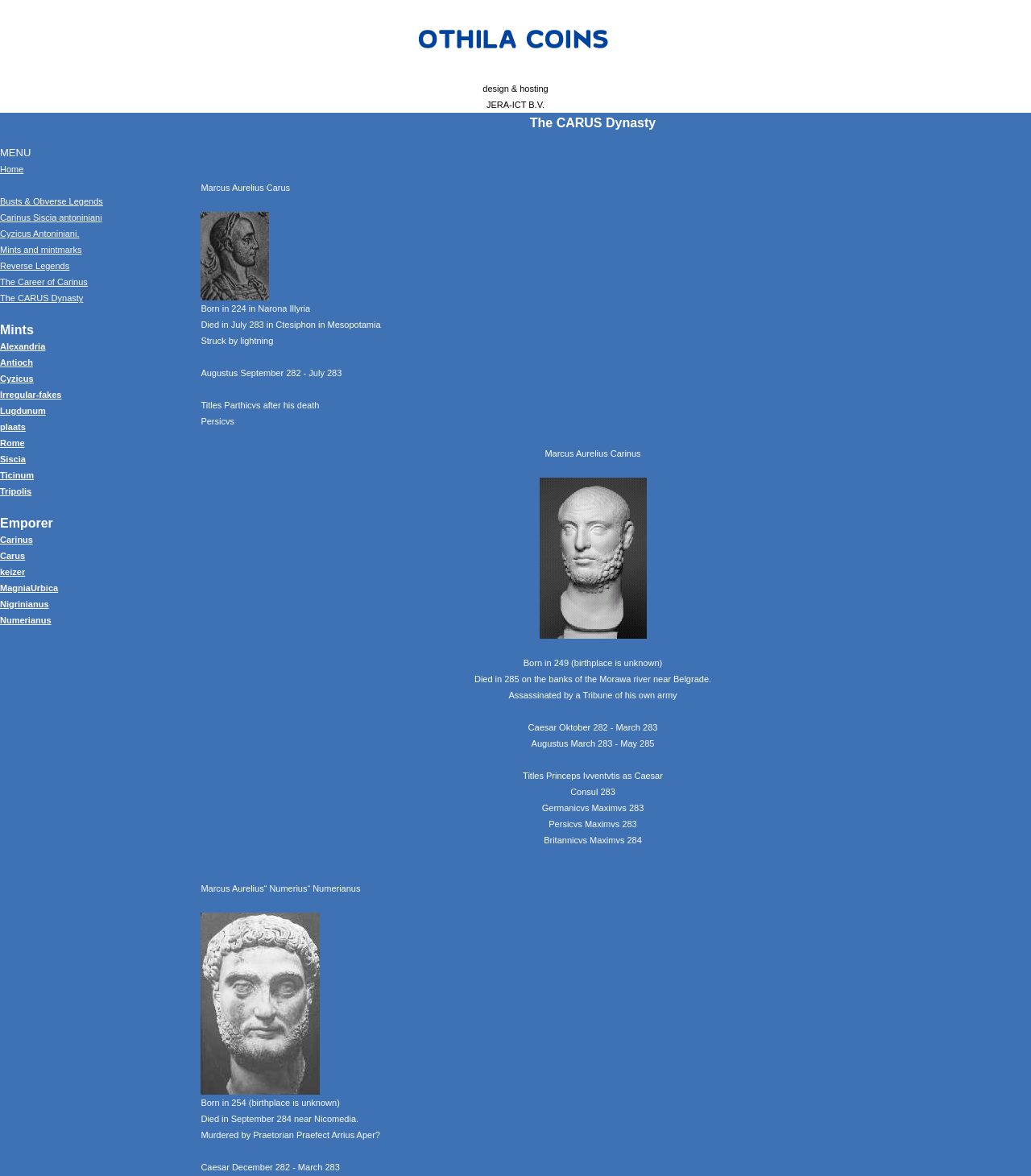Deliver a detailed narrative of the webpage's visual and textual elements.

The webpage is titled "Othila Coins" and appears to be a resource for information on ancient coins. At the top of the page, there is a layout table row with a cell containing an image and a link to "JERA-ICT B.V.", which is likely a company or organization related to the website. Below this, there is a row of links to various sections of the website, including "Home", "Busts & Obverse Legends", "Carinus Siscia antoniniani", and others.

To the left of the page, there is a column of links to different mints, including "Alexandria", "Antioch", "Cyzicus", and others. Below this, there is a section titled "Emperor" with links to individual emperors, including "Carinus", "Carus", and others.

The main content of the page appears to be a series of biographies of Roman emperors, including Marcus Aurelius Carus, Marcus Aurelius Carinus, and Marcus Aurelius Numerianus. Each biography includes a heading with the emperor's name, followed by a series of paragraphs with information about their life, reign, and death. There are also images scattered throughout the biographies, likely depicting the emperors or their coins.

The biographies are arranged in a hierarchical structure, with the main headings and subheadings indicating the relationships between the different sections of text. The text is densely packed and appears to be written in a formal, academic style. Overall, the webpage appears to be a comprehensive resource for information on ancient Roman coins and the emperors who issued them.